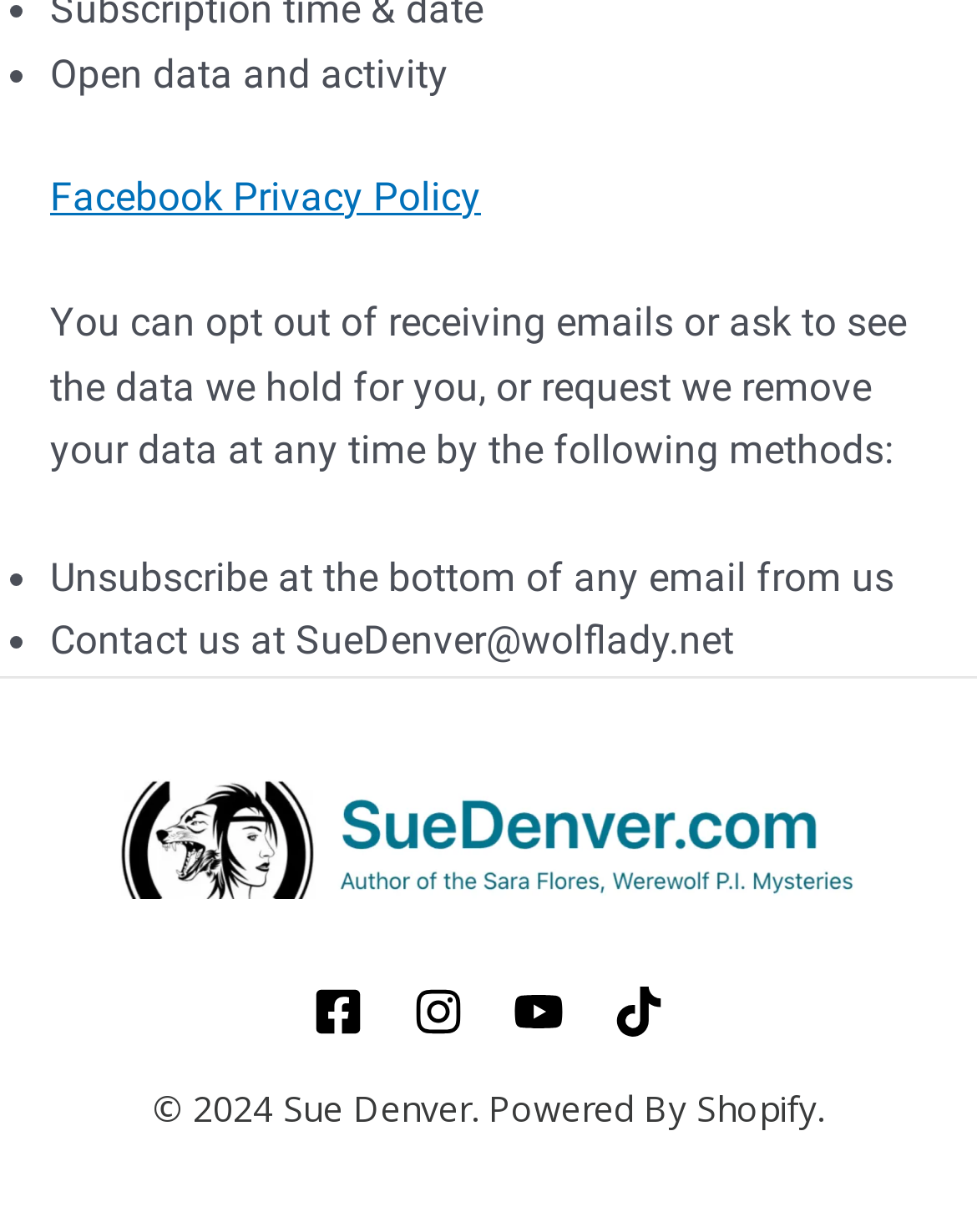Reply to the question below using a single word or brief phrase:
What is the name of the person who owns the copyright?

Sue Denver